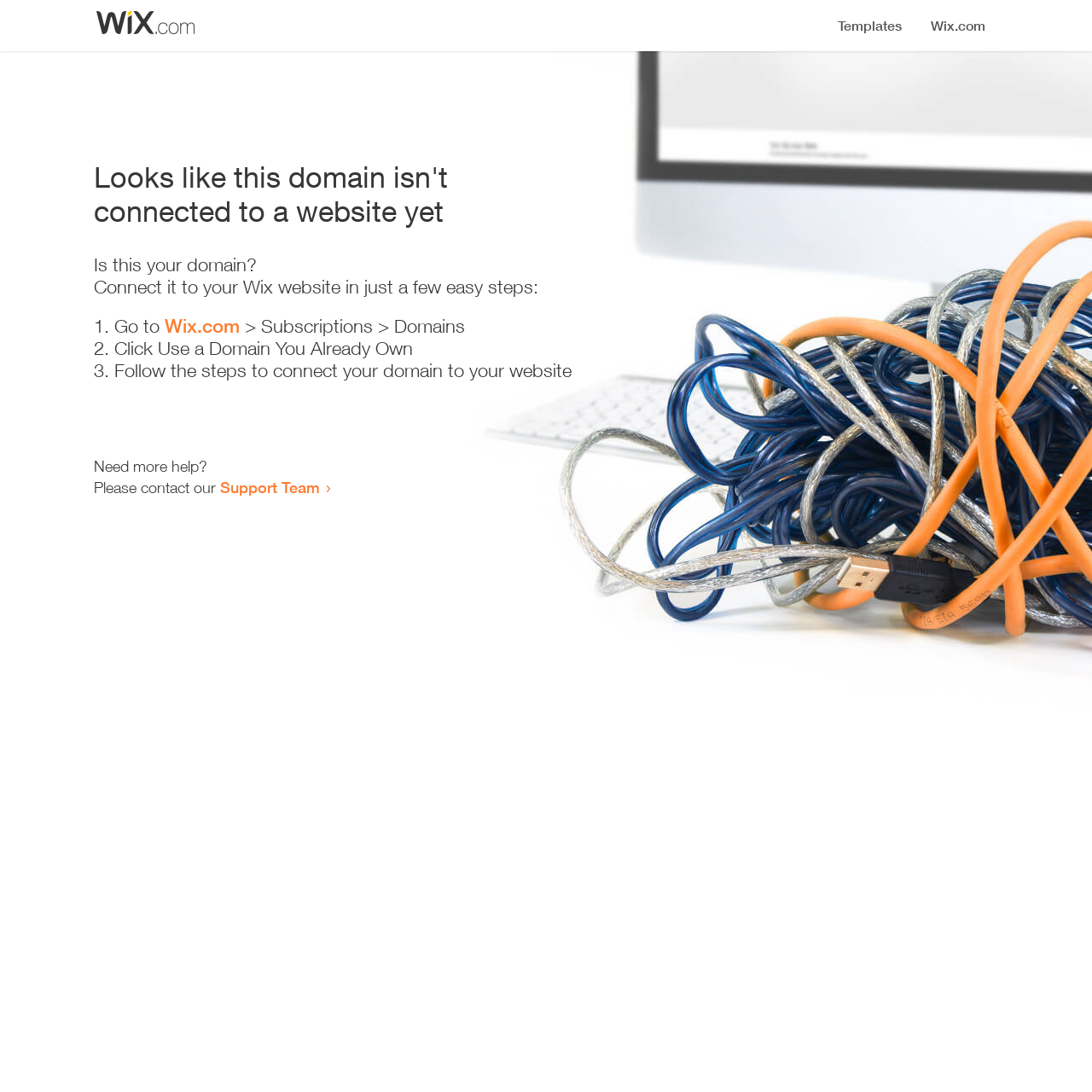Predict the bounding box of the UI element that fits this description: "Wix.com".

[0.151, 0.288, 0.22, 0.309]